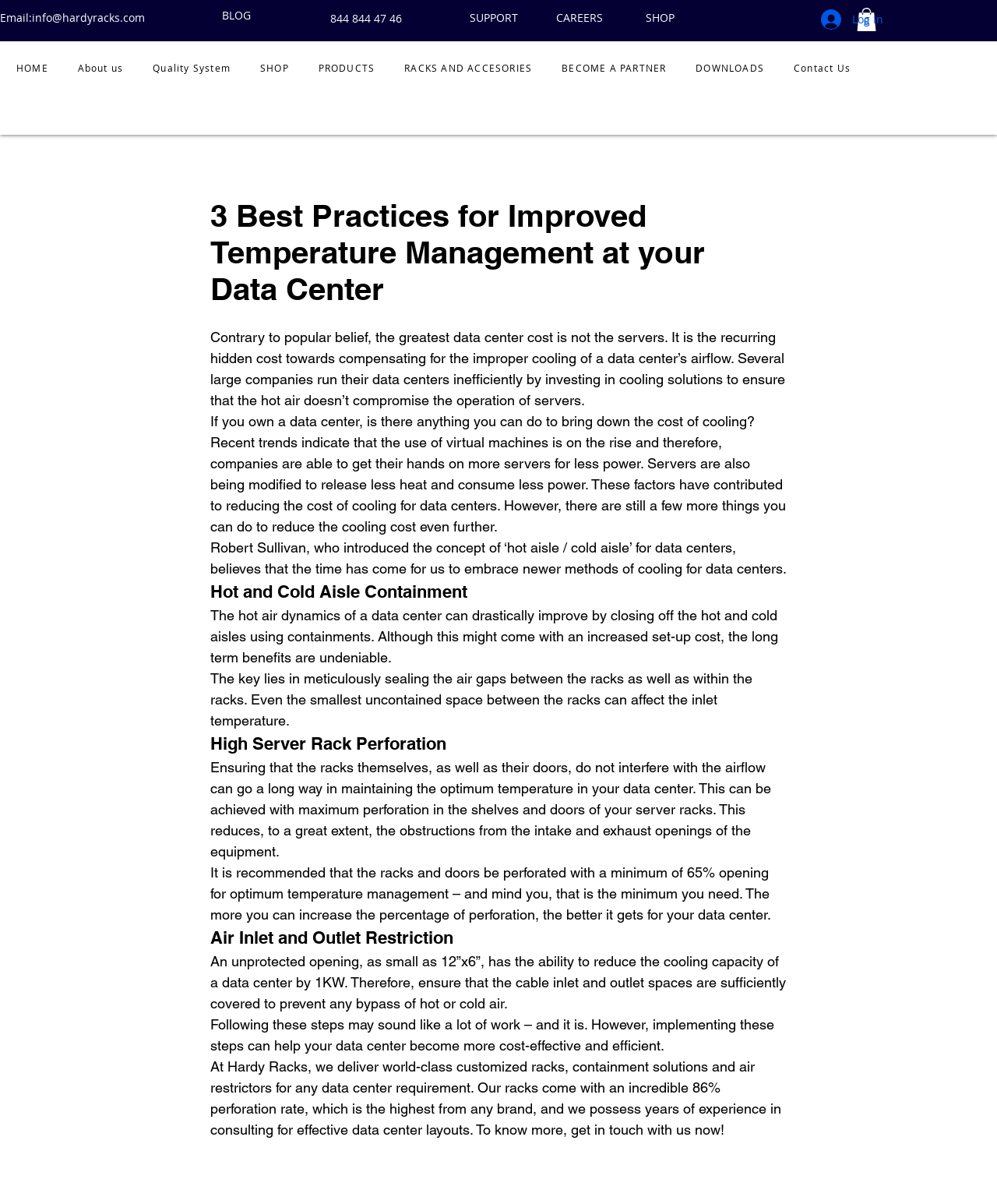What is the recommended minimum perforation rate for server racks?
Please respond to the question with a detailed and thorough explanation.

According to the webpage, it is recommended that the racks and doors be perforated with a minimum of 65% opening for optimum temperature management. This is mentioned in the section 'High Server Rack Perforation'.